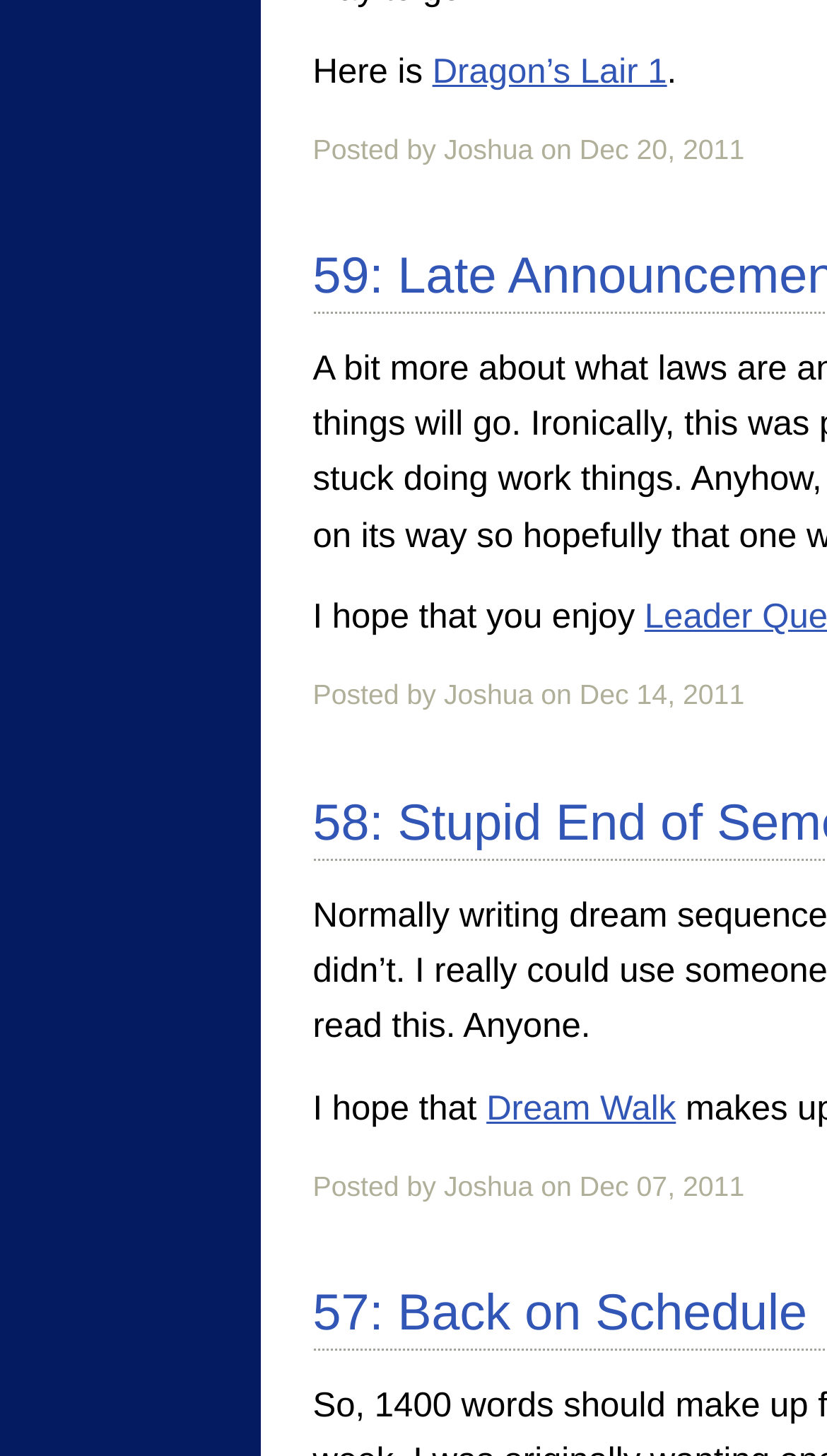Can you look at the image and give a comprehensive answer to the question:
How many posts are there on the webpage?

There are three posts on the webpage, each indicated by the text 'Posted by Joshua on...' followed by a date. The posts are separated by a gap in the vertical position of the elements.